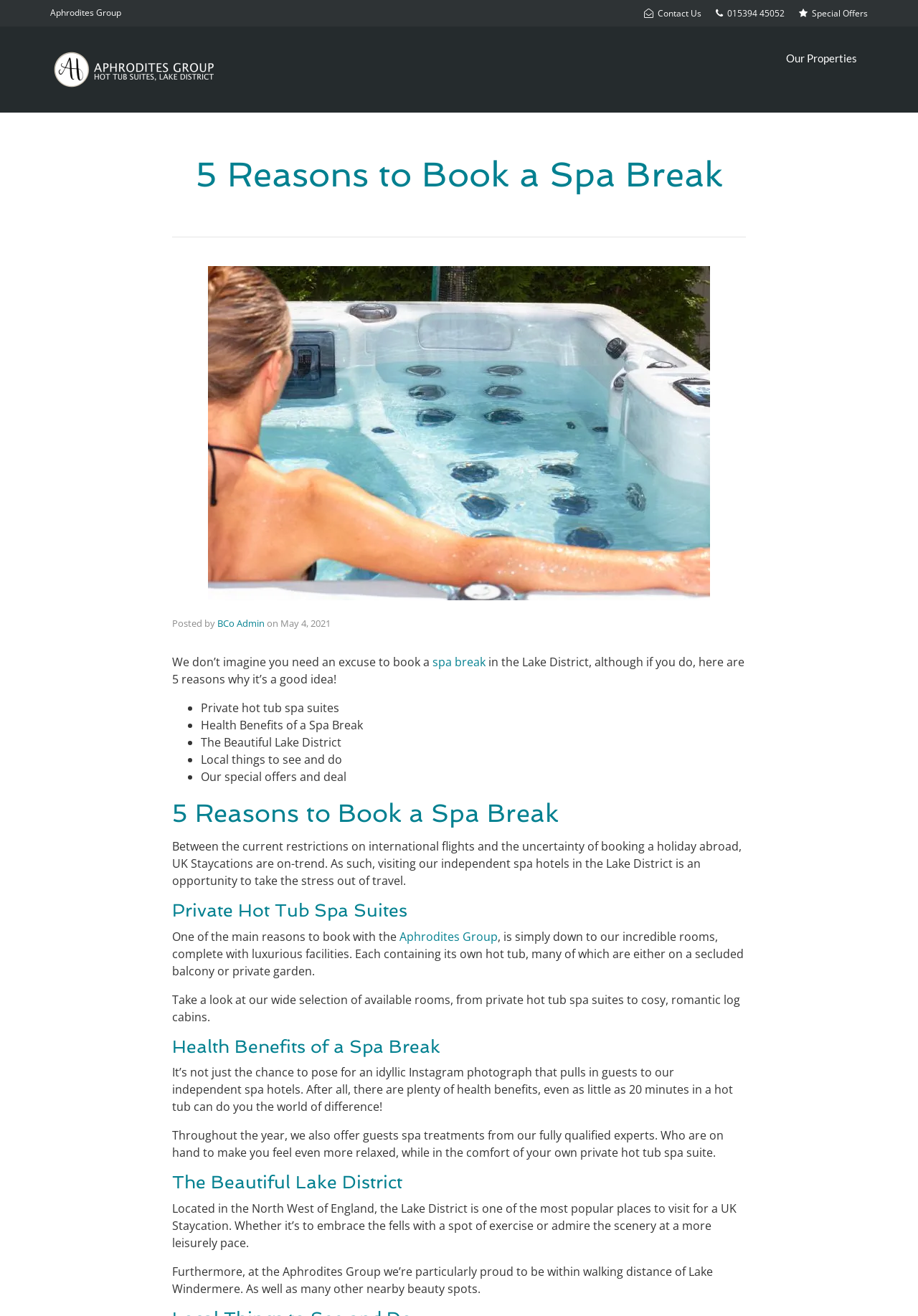Please determine the main heading text of this webpage.

5 Reasons to Book a Spa Break